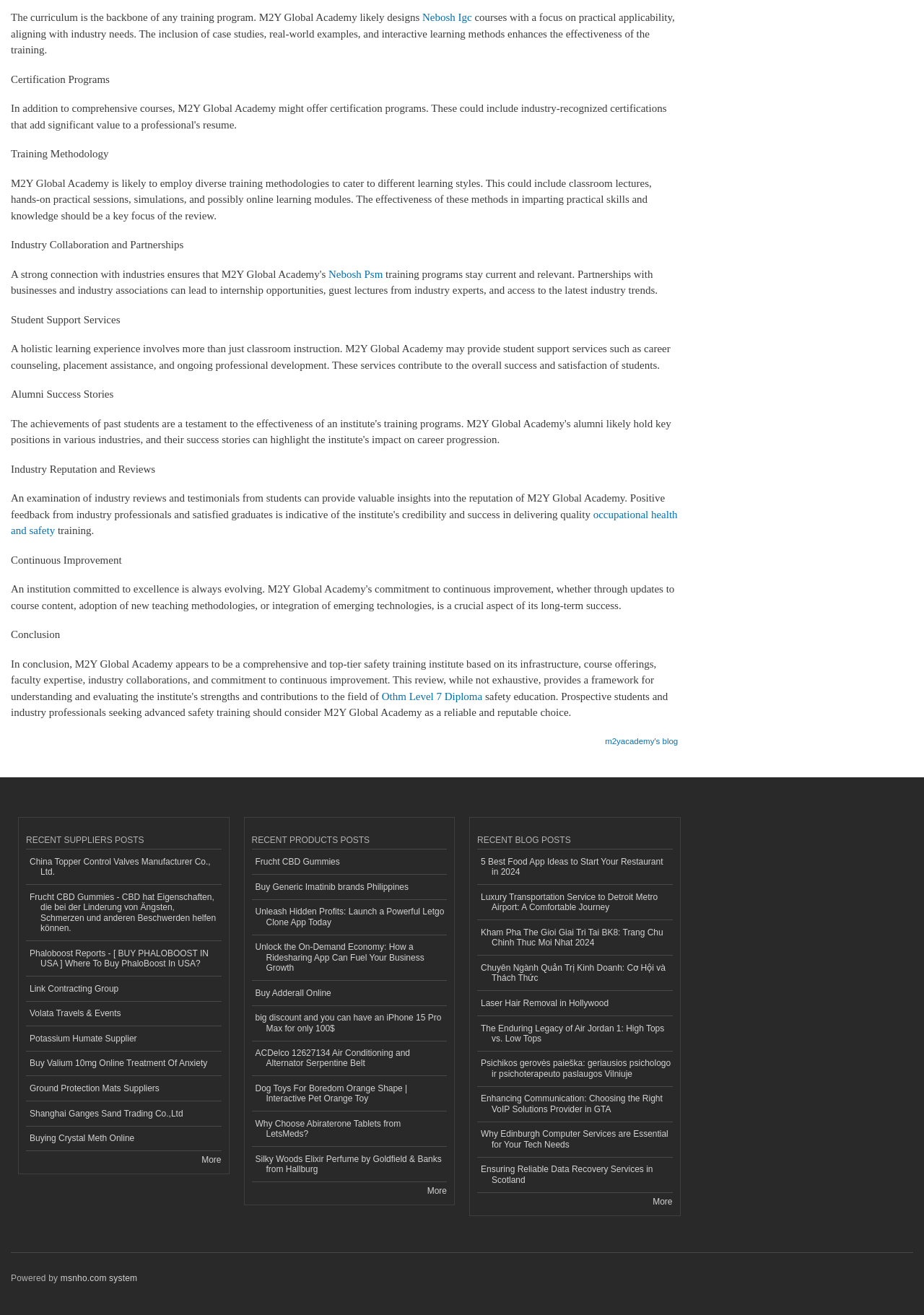What type of training methodologies might M2Y Global Academy use? Please answer the question using a single word or phrase based on the image.

Diverse methodologies